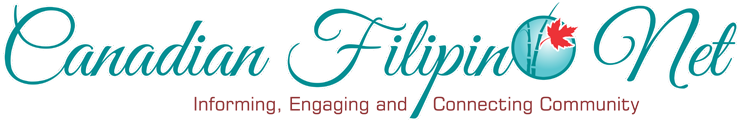Please provide a brief answer to the following inquiry using a single word or phrase:
What symbolizes the connection between Canadian and Filipino cultures?

Red maple leaf